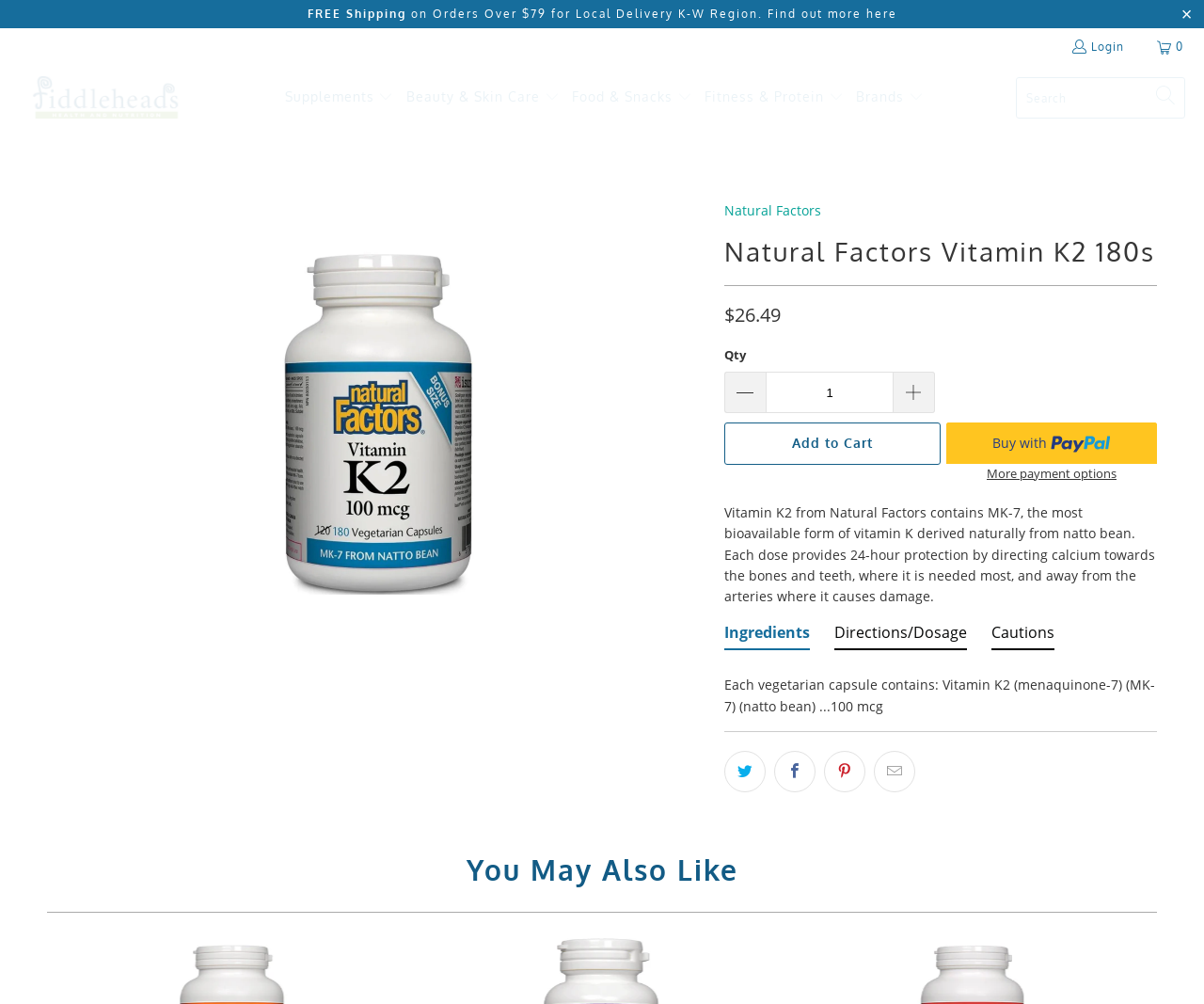Please determine the bounding box coordinates of the clickable area required to carry out the following instruction: "Click on the 'More payment options' button". The coordinates must be four float numbers between 0 and 1, represented as [left, top, right, bottom].

[0.803, 0.45, 0.943, 0.505]